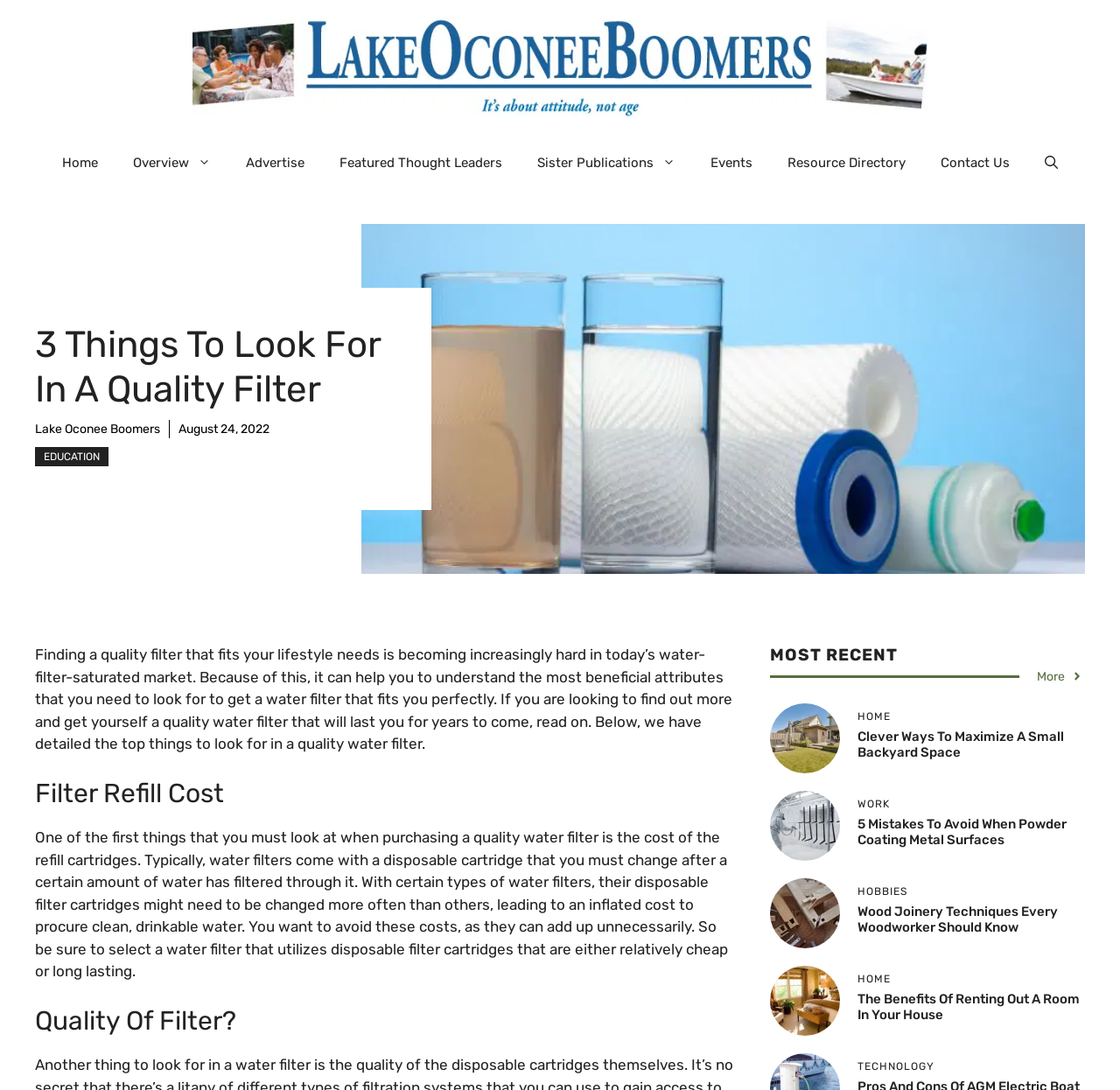Please locate the bounding box coordinates for the element that should be clicked to achieve the following instruction: "Read the article '3 Things To Look For in a Quality Filter'". Ensure the coordinates are given as four float numbers between 0 and 1, i.e., [left, top, right, bottom].

[0.031, 0.297, 0.354, 0.377]